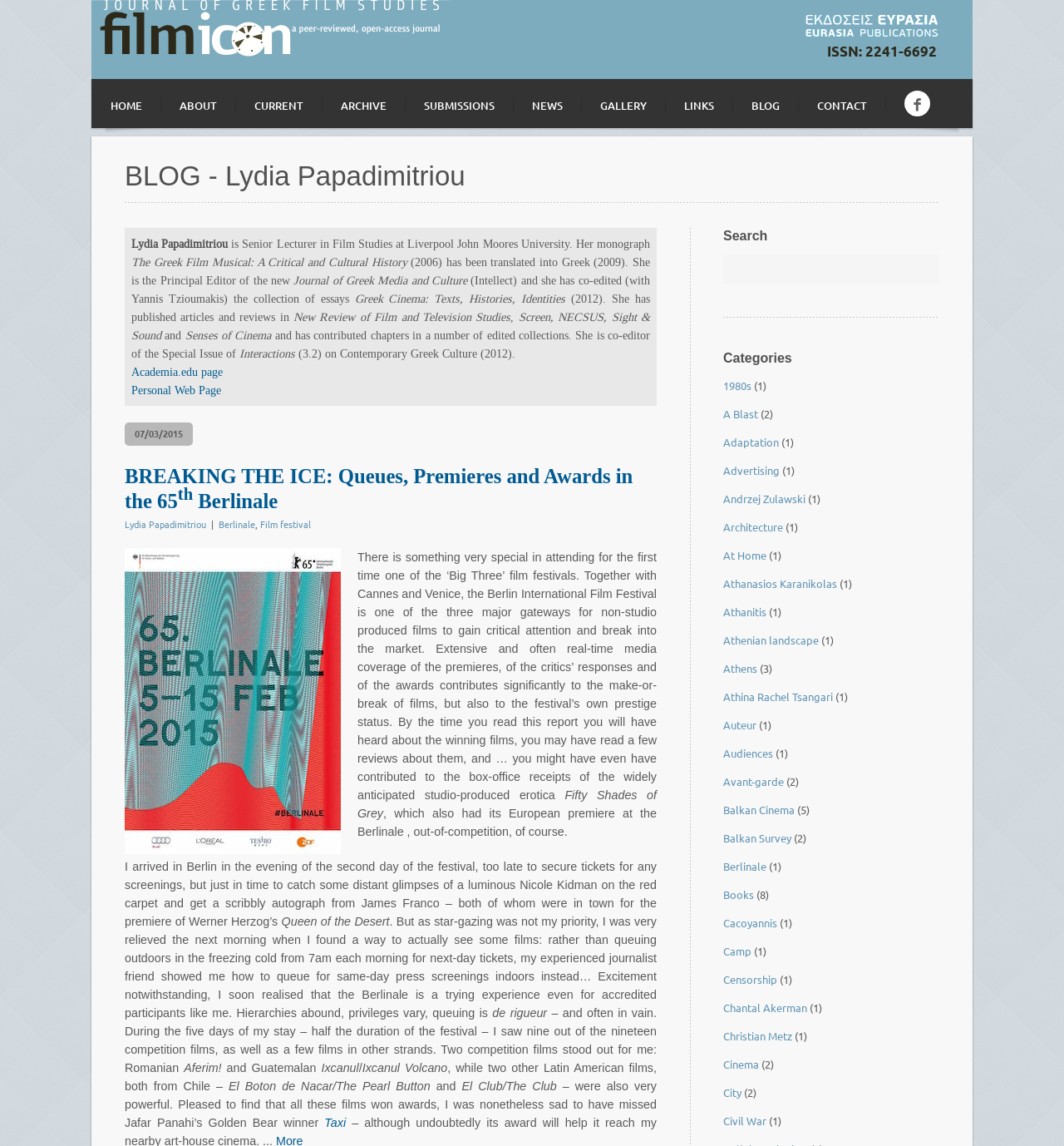Please provide the bounding box coordinates for the UI element as described: "Athina Rachel Tsangari". The coordinates must be four floats between 0 and 1, represented as [left, top, right, bottom].

[0.68, 0.602, 0.783, 0.614]